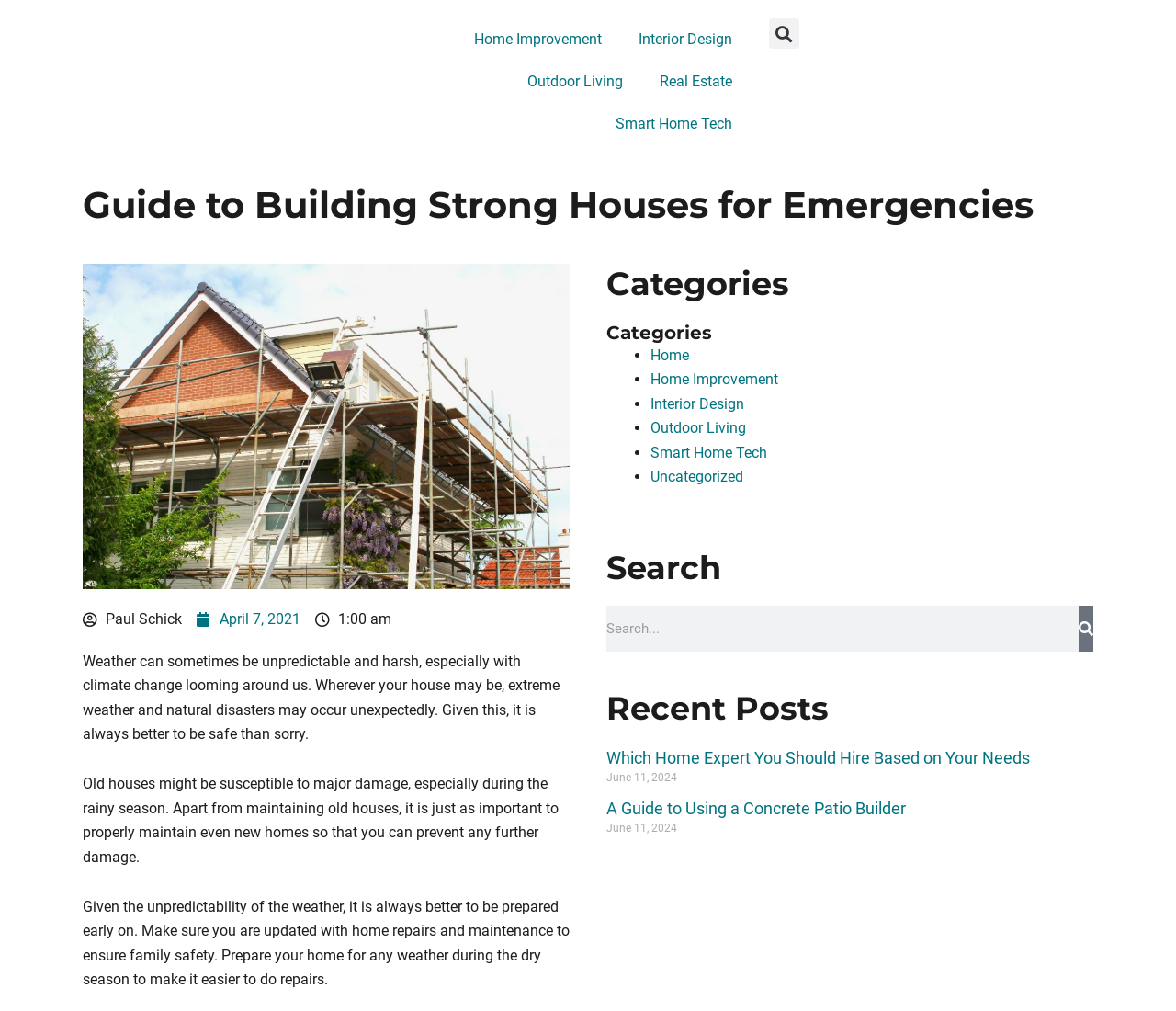Give a complete and precise description of the webpage's appearance.

This webpage is about building a disaster-proof house, with a focus on preparing for natural disasters and extreme weather conditions. At the top left corner, there is a logo of "Paul Schick" with a link to the homepage. Next to it, there are several links to different categories, including "Home Improvement", "Interior Design", "Outdoor Living", "Real Estate", and "Smart Home Tech". 

On the top right corner, there is a search bar with a button labeled "Search". Below the search bar, there is a heading that reads "Guide to Building Strong Houses for Emergencies". Underneath this heading, there is an image of a house under renovation.

The main content of the webpage is divided into three paragraphs. The first paragraph discusses the unpredictability of weather and the importance of being prepared for natural disasters. The second paragraph talks about the susceptibility of old houses to damage and the need for regular maintenance. The third paragraph emphasizes the importance of being prepared early on and keeping homes updated with repairs and maintenance.

On the right side of the webpage, there are several sections, including "Categories", "Search", and "Recent Posts". The "Categories" section lists several categories, including "Home", "Home Improvement", "Interior Design", "Outdoor Living", "Smart Home Tech", and "Uncategorized". The "Search" section has a search box and a button labeled "Search". The "Recent Posts" section lists two recent articles, with links to "Which Home Expert You Should Hire Based on Your Needs" and "A Guide to Using a Concrete Patio Builder", along with their respective publication dates.